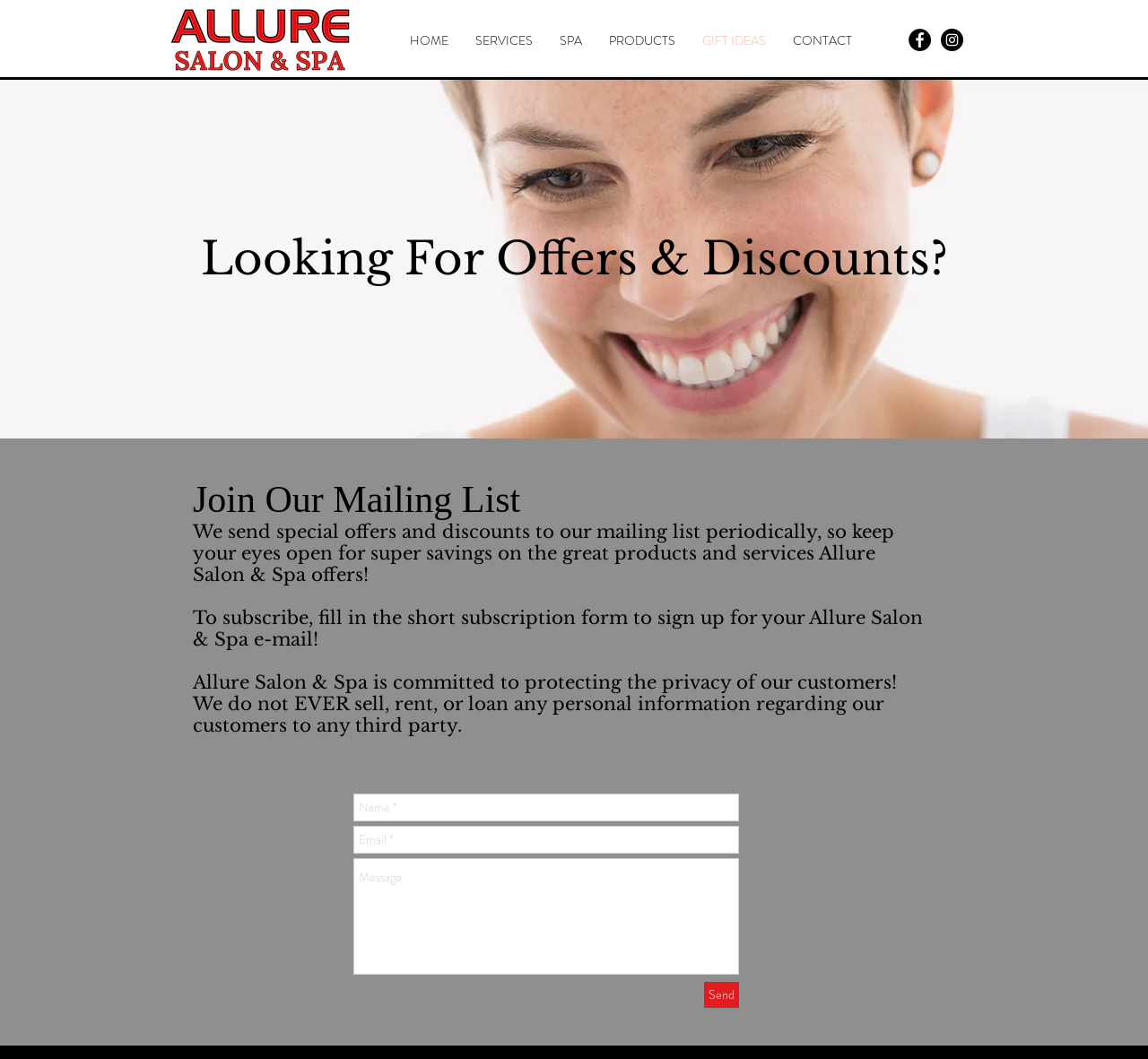What is required to subscribe to the mailing list?
Please provide a comprehensive answer based on the visual information in the image.

The mailing list subscription form requires users to enter their name and email address, as indicated by the required fields marked with an asterisk.